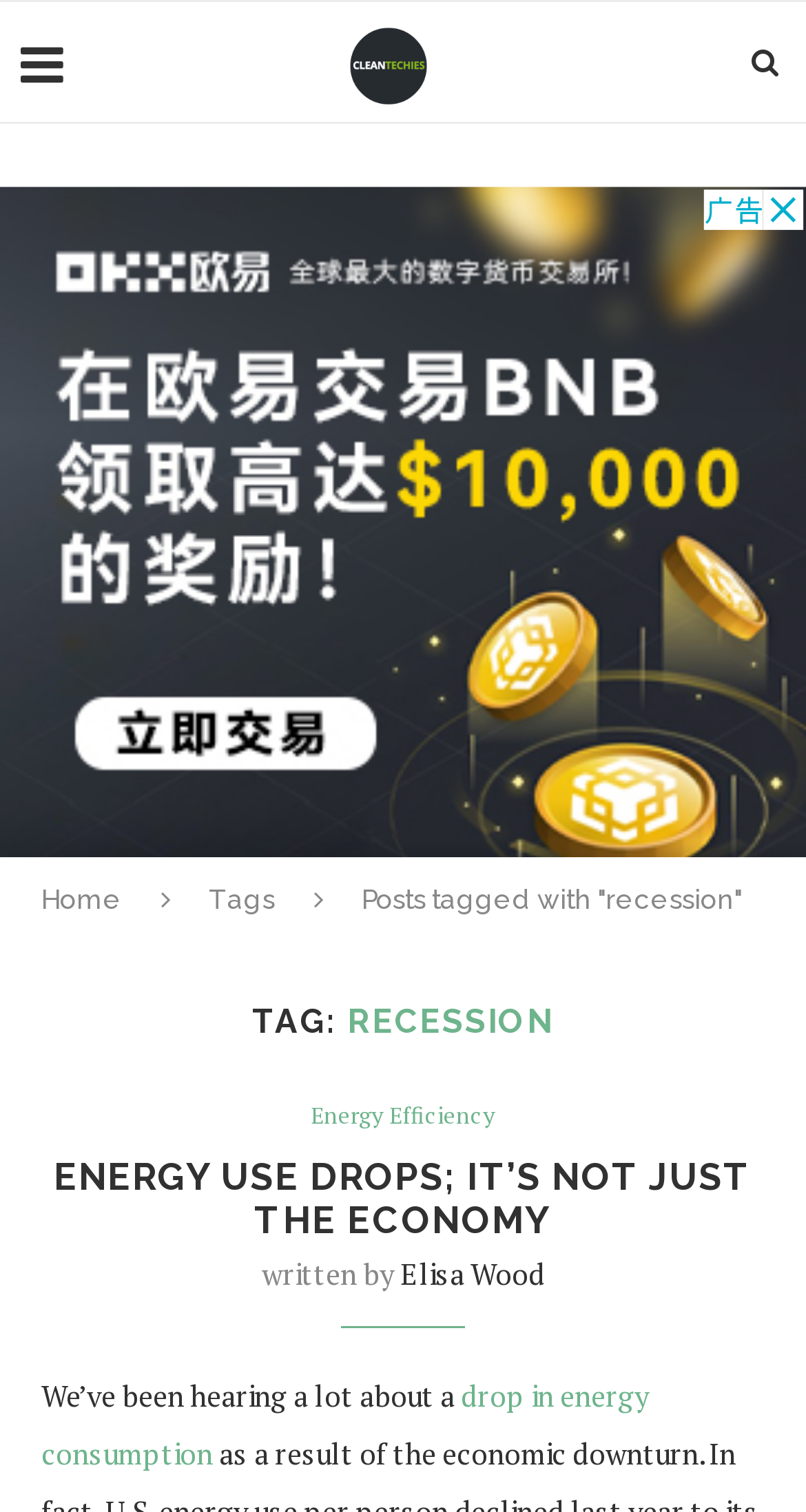Who is the author of the current article?
Answer the question with detailed information derived from the image.

I found the author's name by looking at the text 'written by' which is followed by a link to the author's name 'Elisa Wood', indicating that Elisa Wood is the author of the current article.